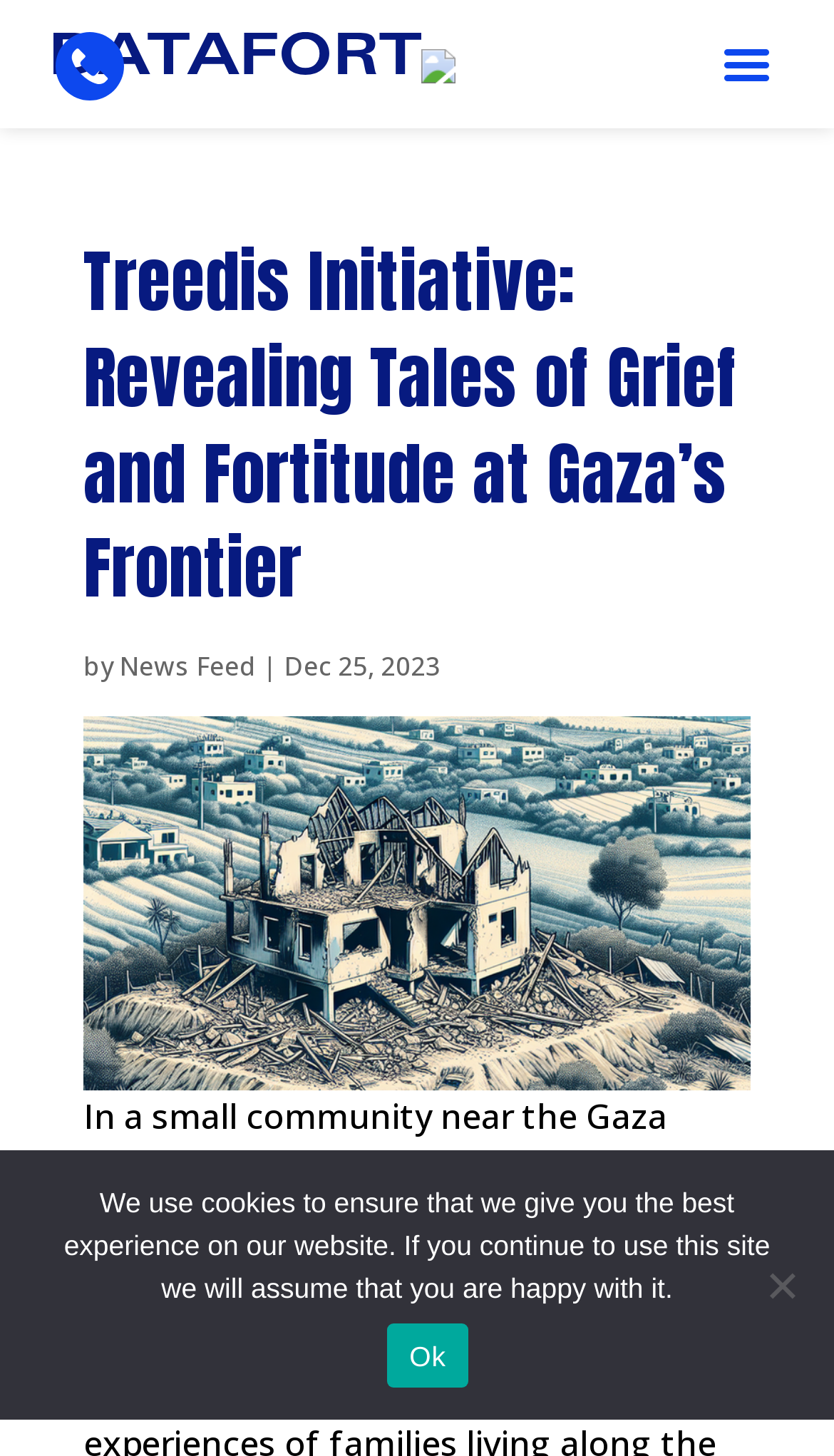Please reply with a single word or brief phrase to the question: 
What is the date of the article?

Dec 25, 2023